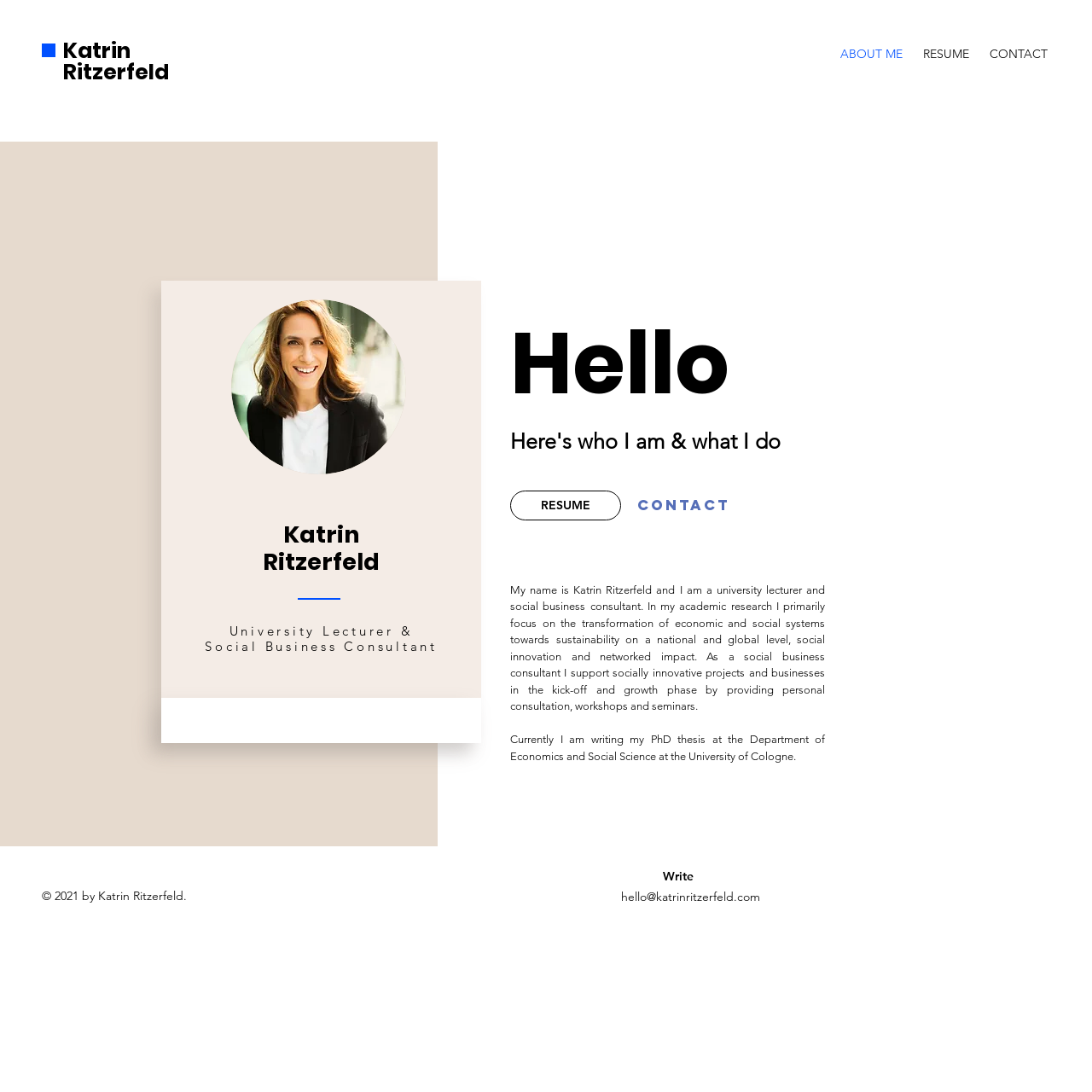What is the copyright year of the webpage?
Respond with a short answer, either a single word or a phrase, based on the image.

2021